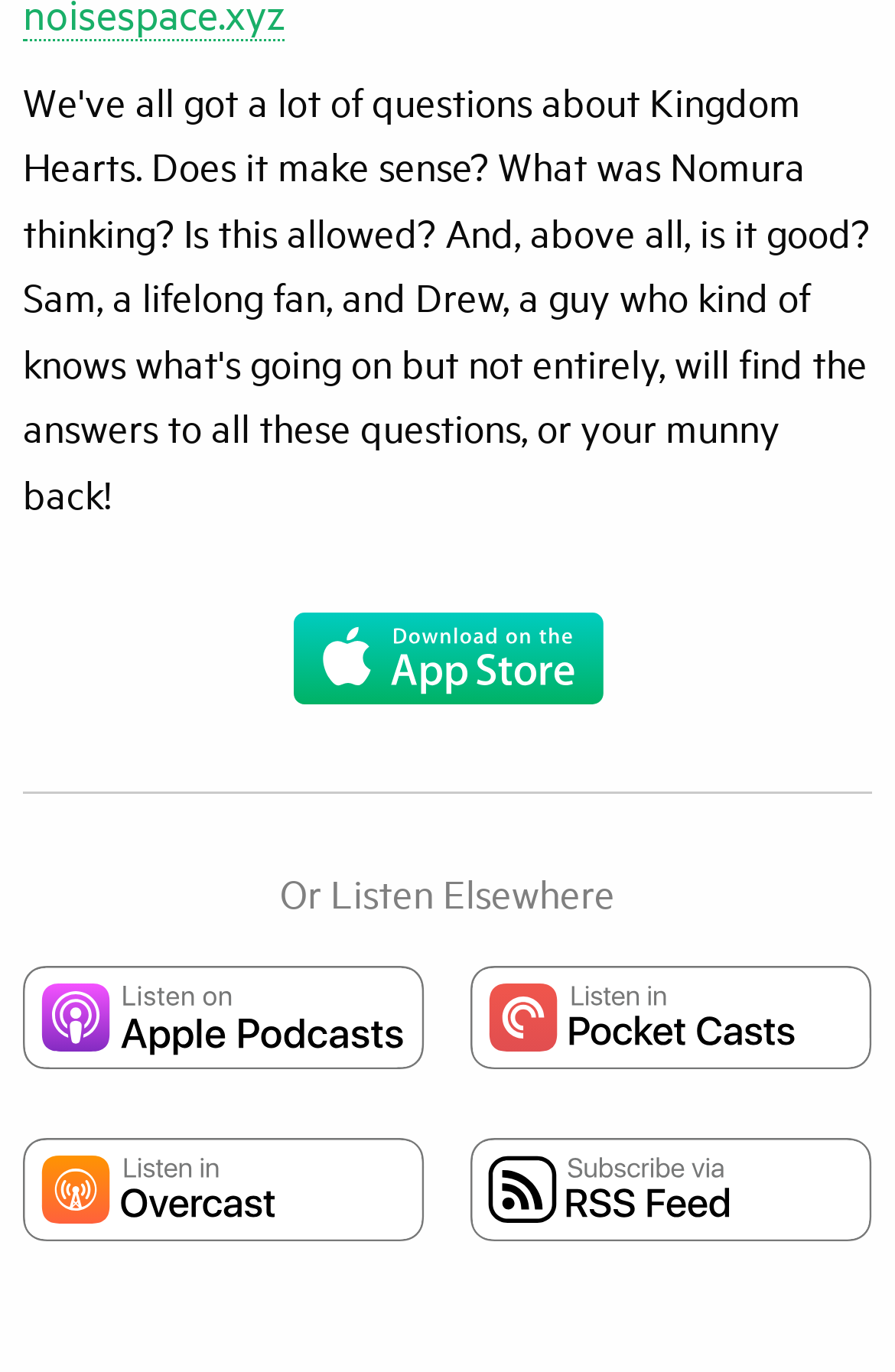Locate the UI element that matches the description alt="Listen In Pocket Casts" in the webpage screenshot. Return the bounding box coordinates in the format (top-left x, top-left y, bottom-right x, bottom-right y), with values ranging from 0 to 1.

[0.526, 0.718, 0.974, 0.793]